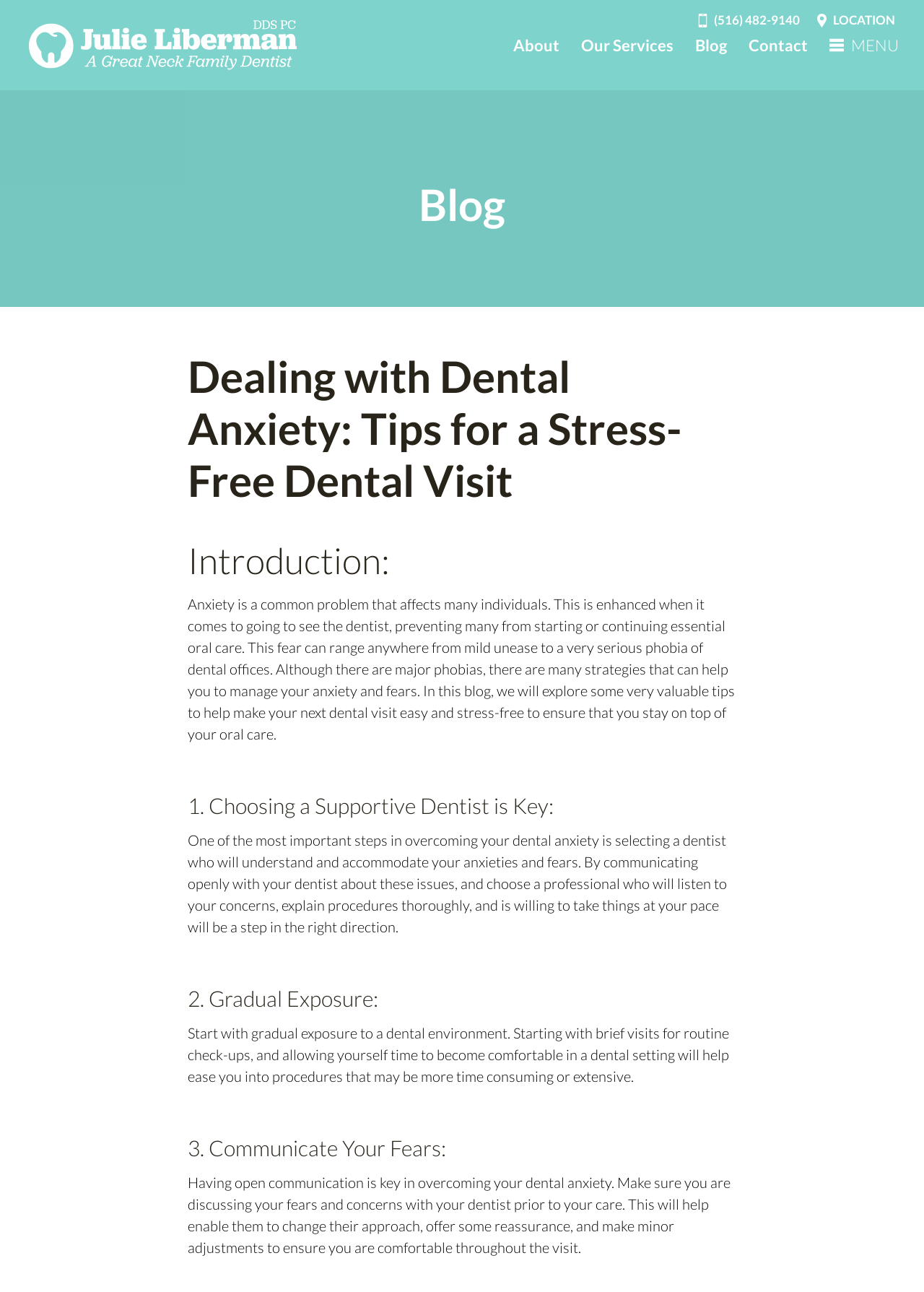Answer the following in one word or a short phrase: 
What is the phone number on the webpage?

(516) 482-9140